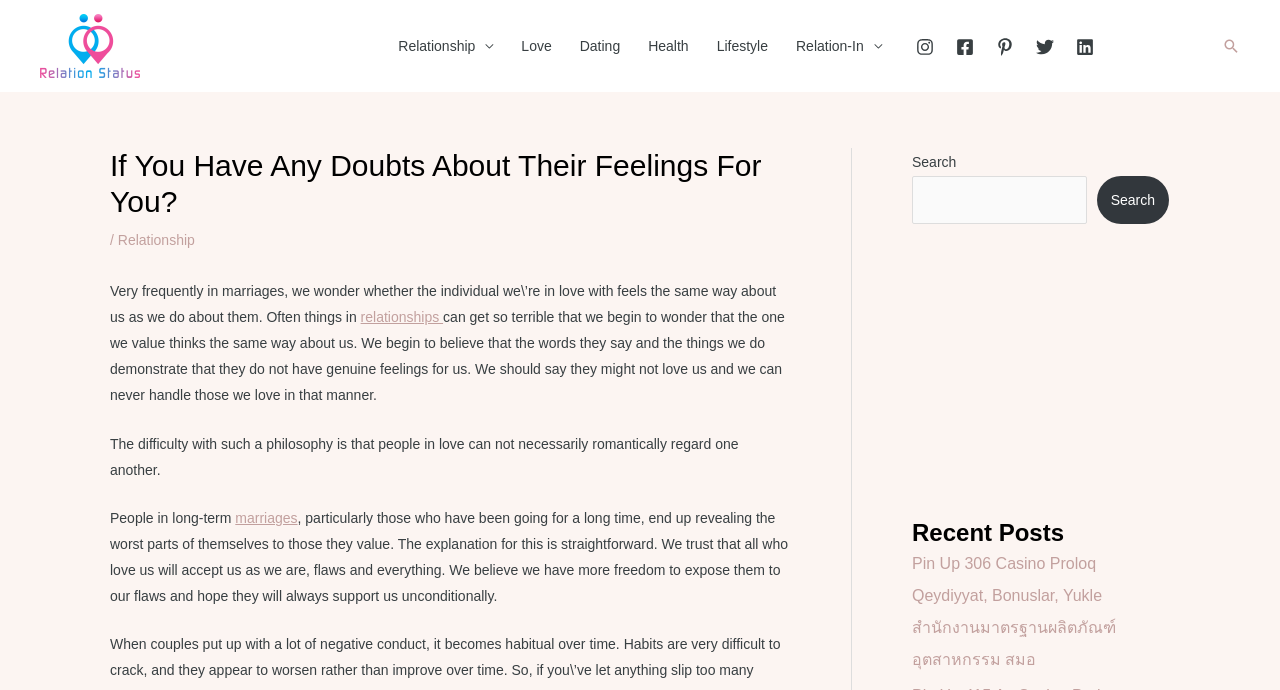Please determine the bounding box coordinates of the area that needs to be clicked to complete this task: 'Follow on Instagram'. The coordinates must be four float numbers between 0 and 1, formatted as [left, top, right, bottom].

[0.715, 0.056, 0.729, 0.082]